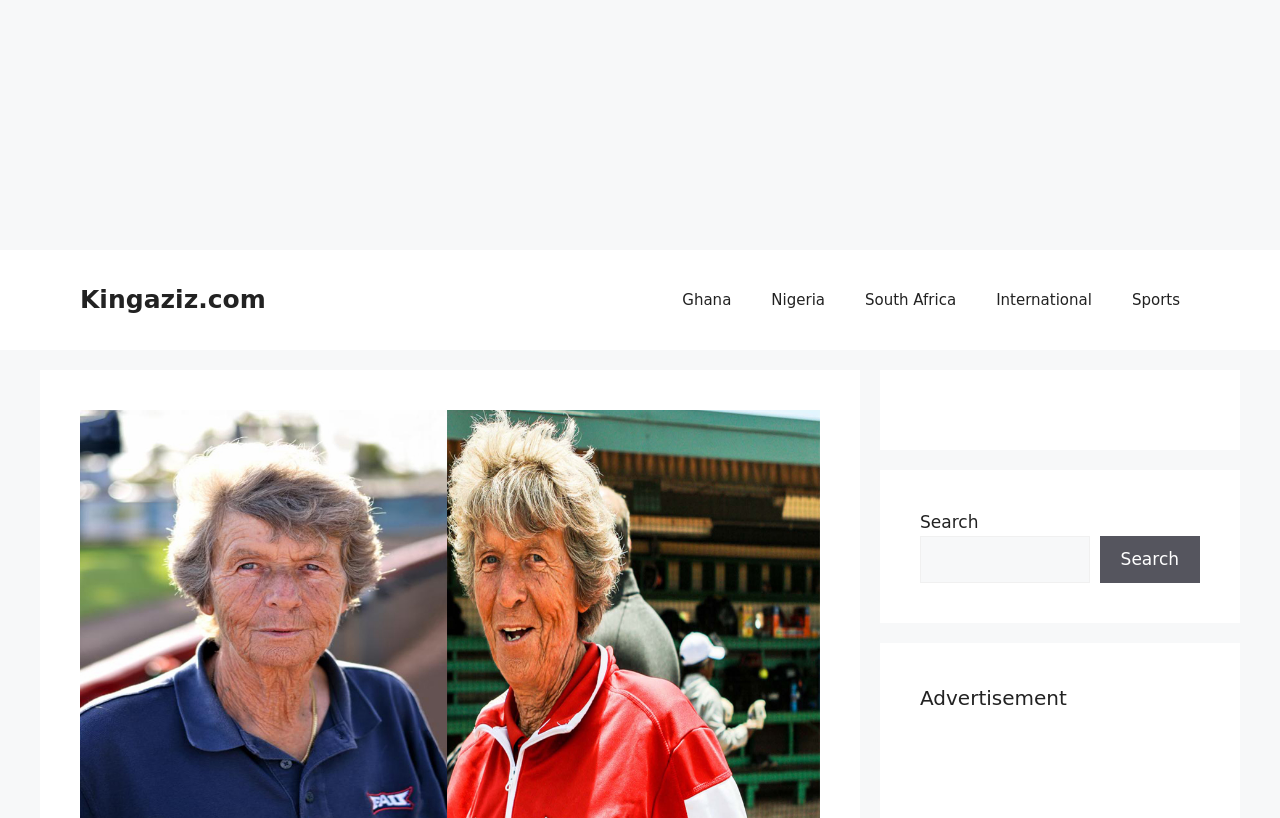Show the bounding box coordinates of the element that should be clicked to complete the task: "visit Kingaziz.com".

[0.062, 0.348, 0.208, 0.384]